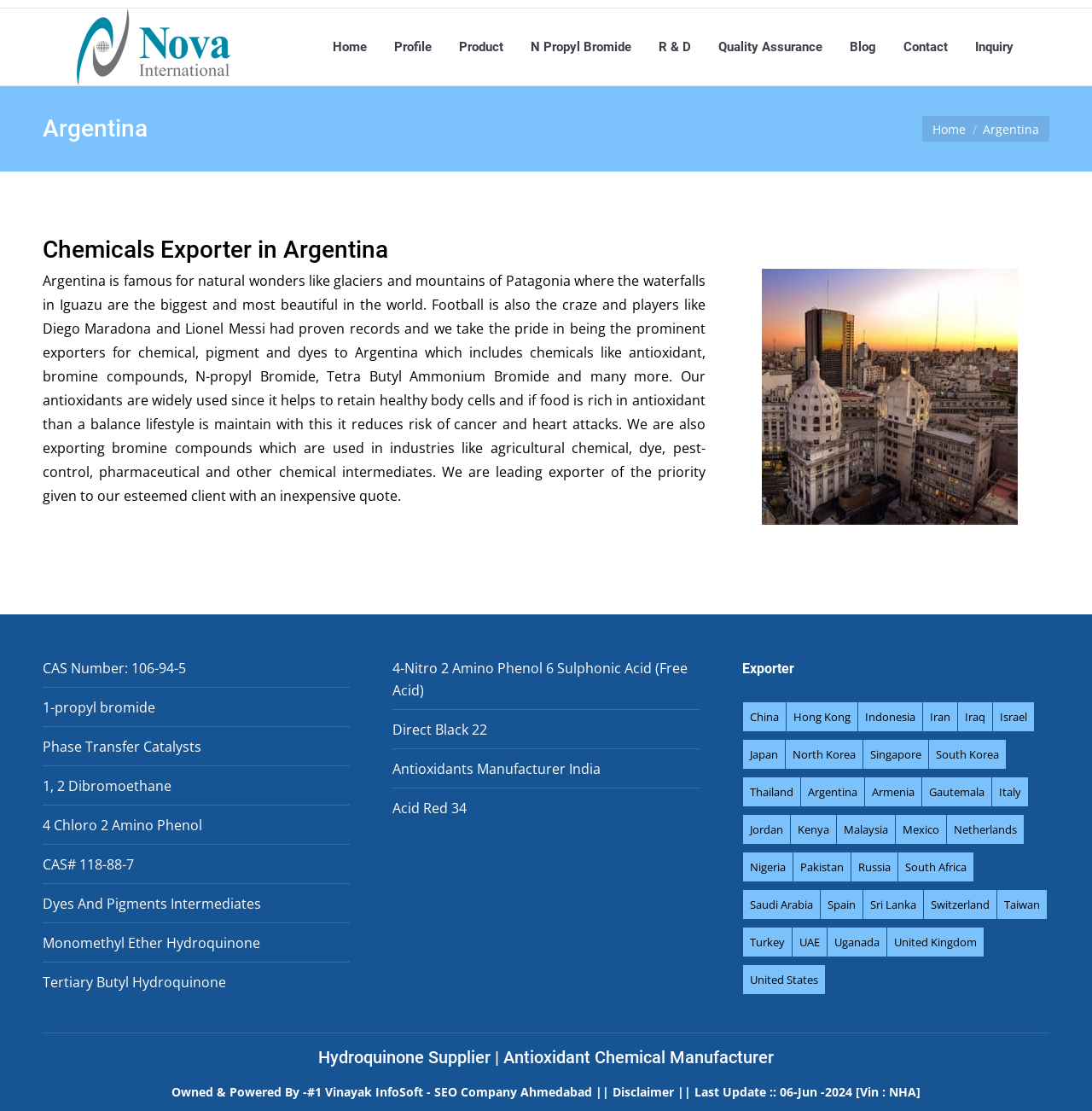Provide a thorough description of the webpage's content and layout.

The webpage is about Nova International, a prominent chemicals supplier, manufacturer, and exporter for the oil and gas industry in Argentina, South America, and Saudi Arabia. 

At the top of the page, there is a horizontal menu bar with several menu items, including "Home", "Profile", "Product", "N Propyl Bromide", "R & D", "Quality Assurance", "Blog", "Contact", and "Inquiry". 

Below the menu bar, there is a heading that reads "Argentina", followed by a brief description of the country, mentioning its natural wonders, famous football players, and the company's role as a prominent exporter of chemicals, pigments, and dyes to Argentina. The description also highlights the benefits of antioxidants and the company's expertise in exporting bromine compounds.

To the right of the description, there is an image related to chemicals exporting in Argentina. 

Further down the page, there is a list of links to various chemicals, including CAS Number: 106-94-5, 1-propyl bromide, Phase Transfer Catalysts, and more. 

On the left side of the page, there is a list of countries, including China, Hong Kong, Indonesia, Iran, Iraq, Israel, Japan, and many others, with links to each country. 

At the bottom of the page, there is a section with a heading that reads "Hydroquinone Supplier | Antioxidant Chemical Manufacturer", followed by links to related pages. 

Finally, there is a footer section with a copyright notice, a link to a disclaimer, and a last update notice.